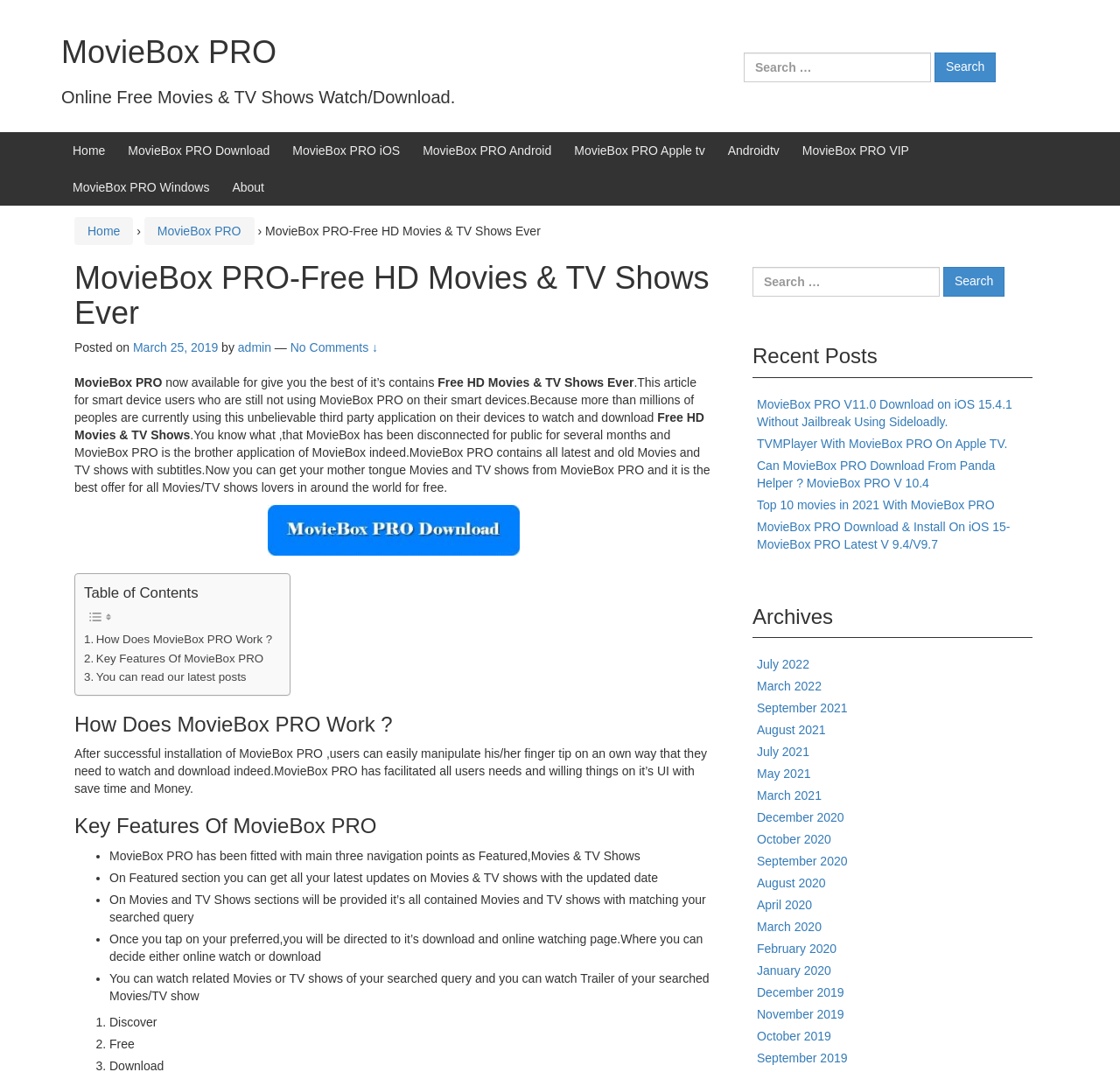Answer the following in one word or a short phrase: 
What is the name of the application?

MovieBox PRO